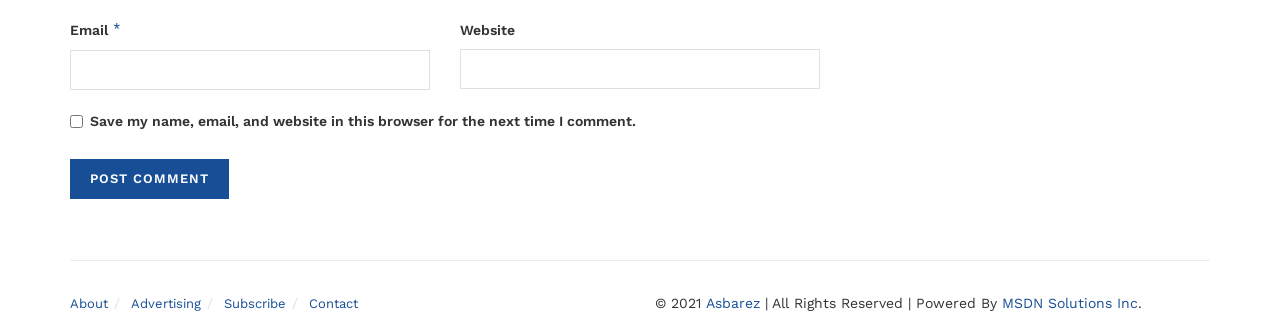Please identify the bounding box coordinates of the element's region that I should click in order to complete the following instruction: "Post a comment". The bounding box coordinates consist of four float numbers between 0 and 1, i.e., [left, top, right, bottom].

[0.055, 0.488, 0.179, 0.611]